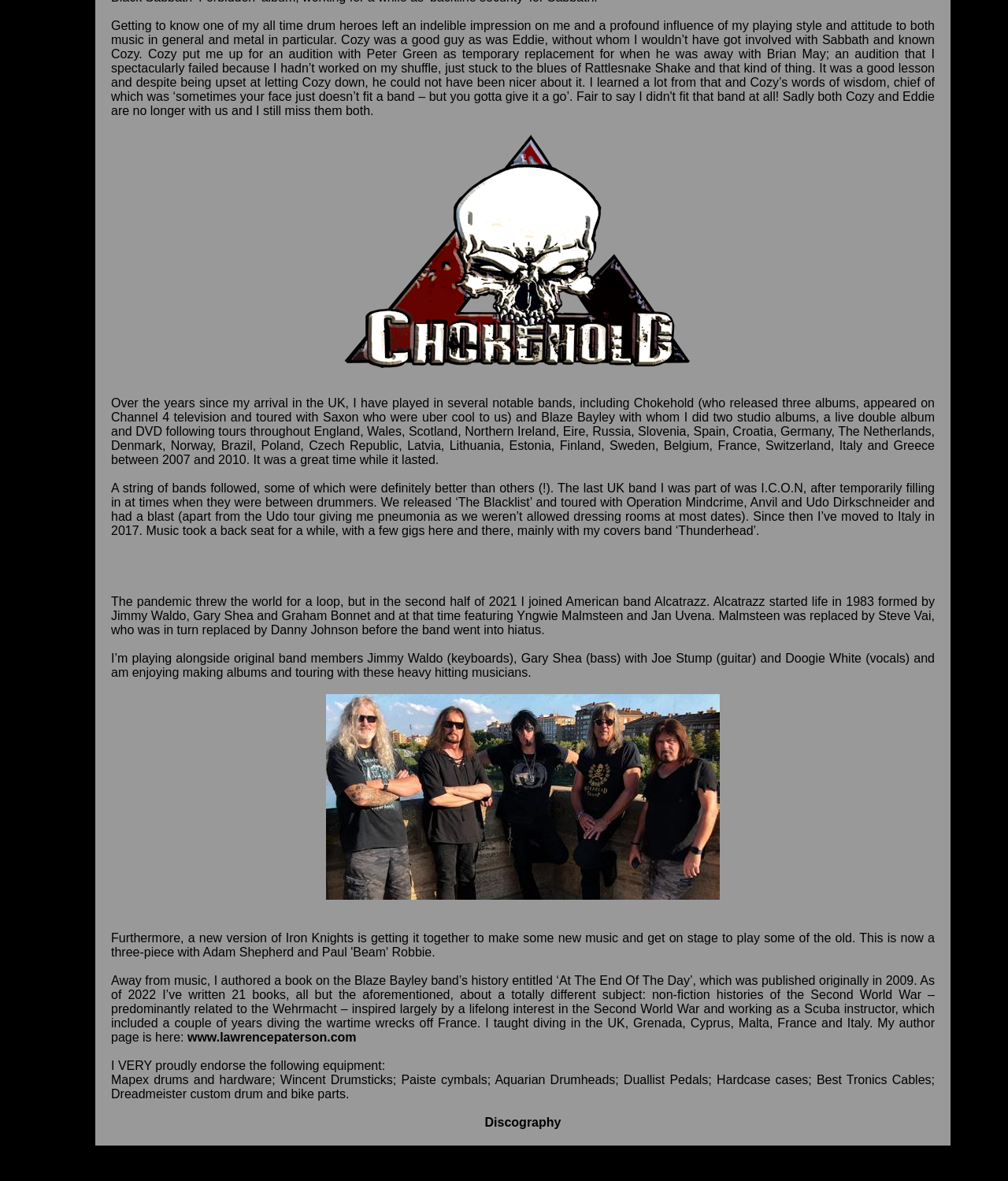Using the format (top-left x, top-left y, bottom-right x, bottom-right y), and given the element description, identify the bounding box coordinates within the screenshot: www.lawrencepaterson.com

[0.186, 0.873, 0.354, 0.884]